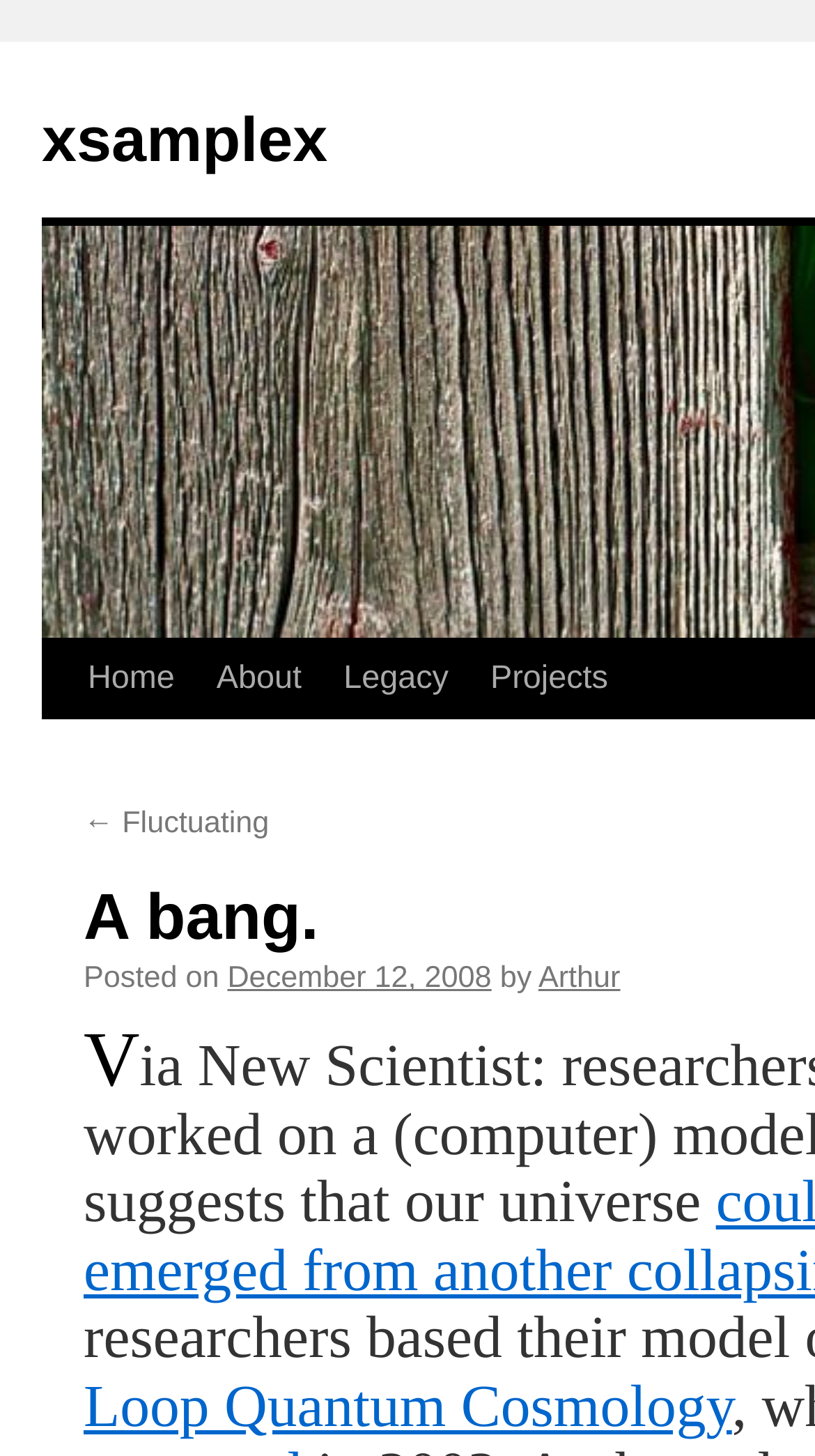Locate the bounding box coordinates of the area that needs to be clicked to fulfill the following instruction: "view projects". The coordinates should be in the format of four float numbers between 0 and 1, namely [left, top, right, bottom].

[0.576, 0.439, 0.772, 0.494]